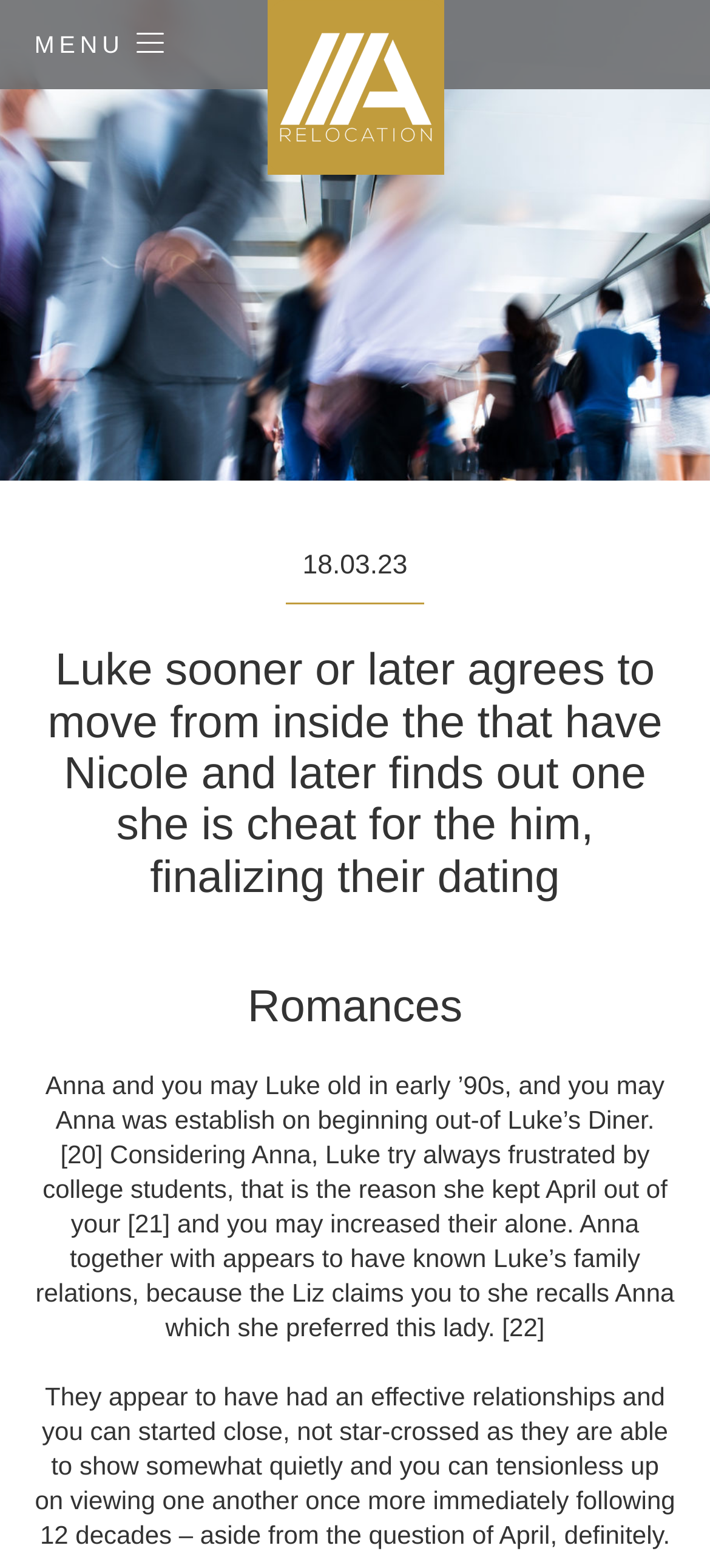What is the name of the diner mentioned in the article?
Please give a detailed and elaborate explanation in response to the question.

The name of the diner can be found in the StaticText element with the text 'Anna was establish on beginning out-of Luke’s Diner.' which is a child of the heading element with the text 'Romances'.